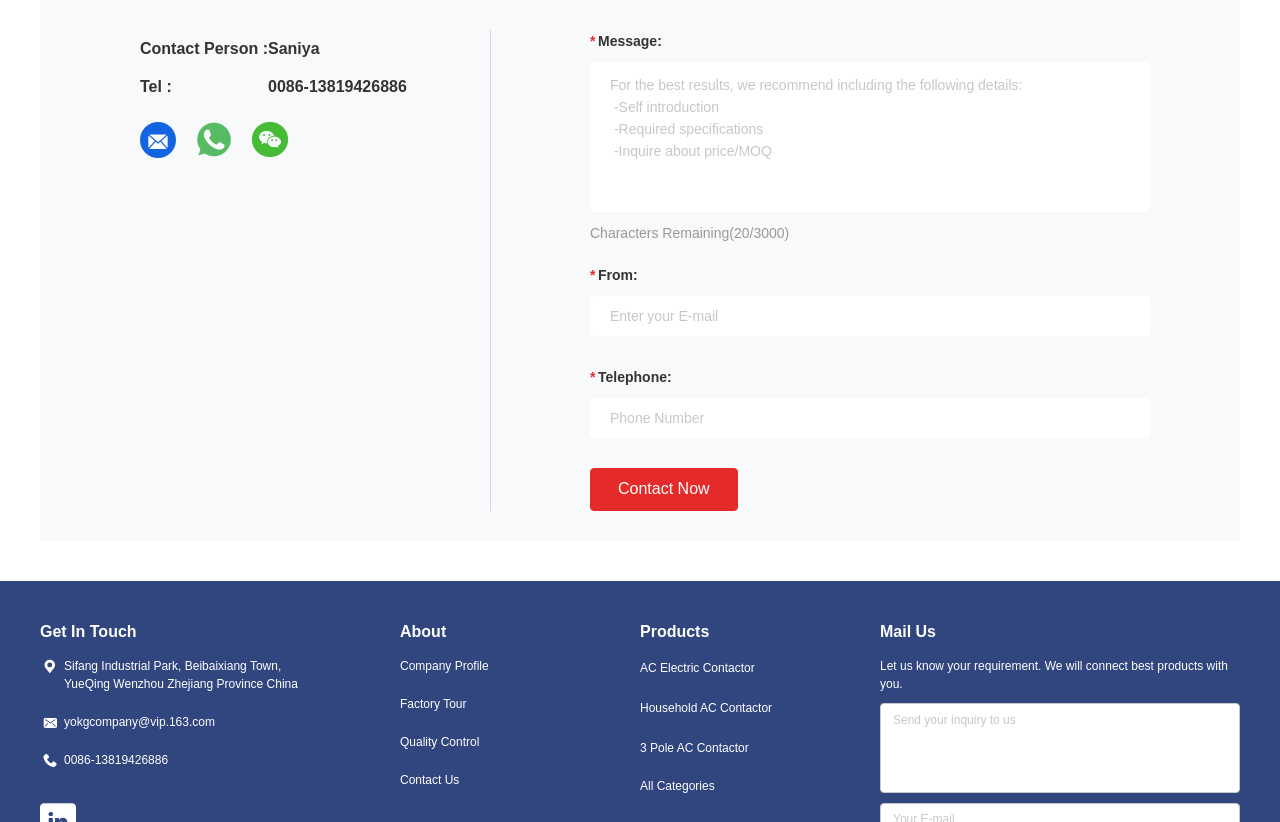Kindly determine the bounding box coordinates for the area that needs to be clicked to execute this instruction: "Enter your email address".

[0.461, 0.36, 0.898, 0.408]